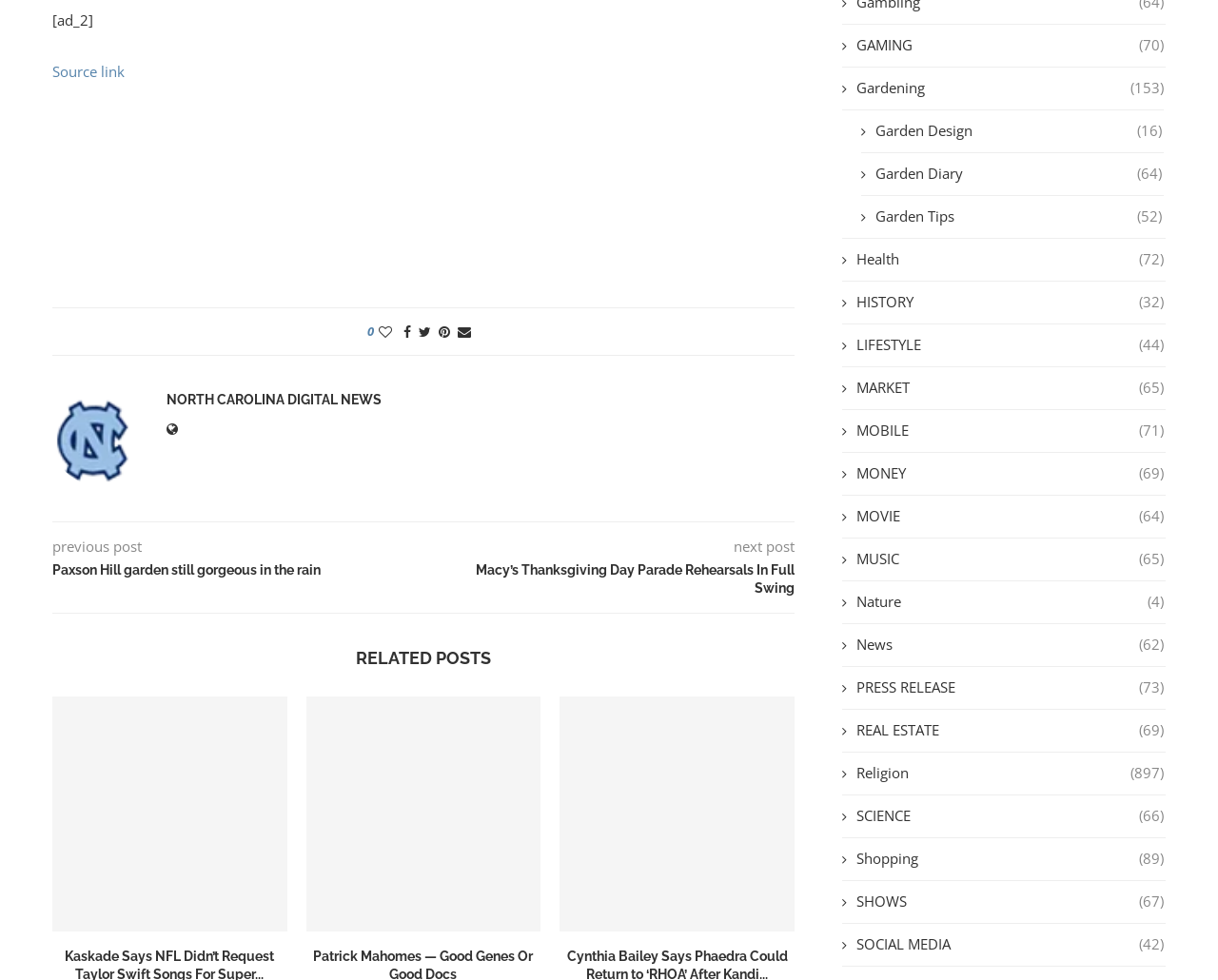Locate the bounding box coordinates of the element that should be clicked to execute the following instruction: "View the 'NORTH CAROLINA DIGITAL NEWS' page".

[0.137, 0.4, 0.313, 0.416]